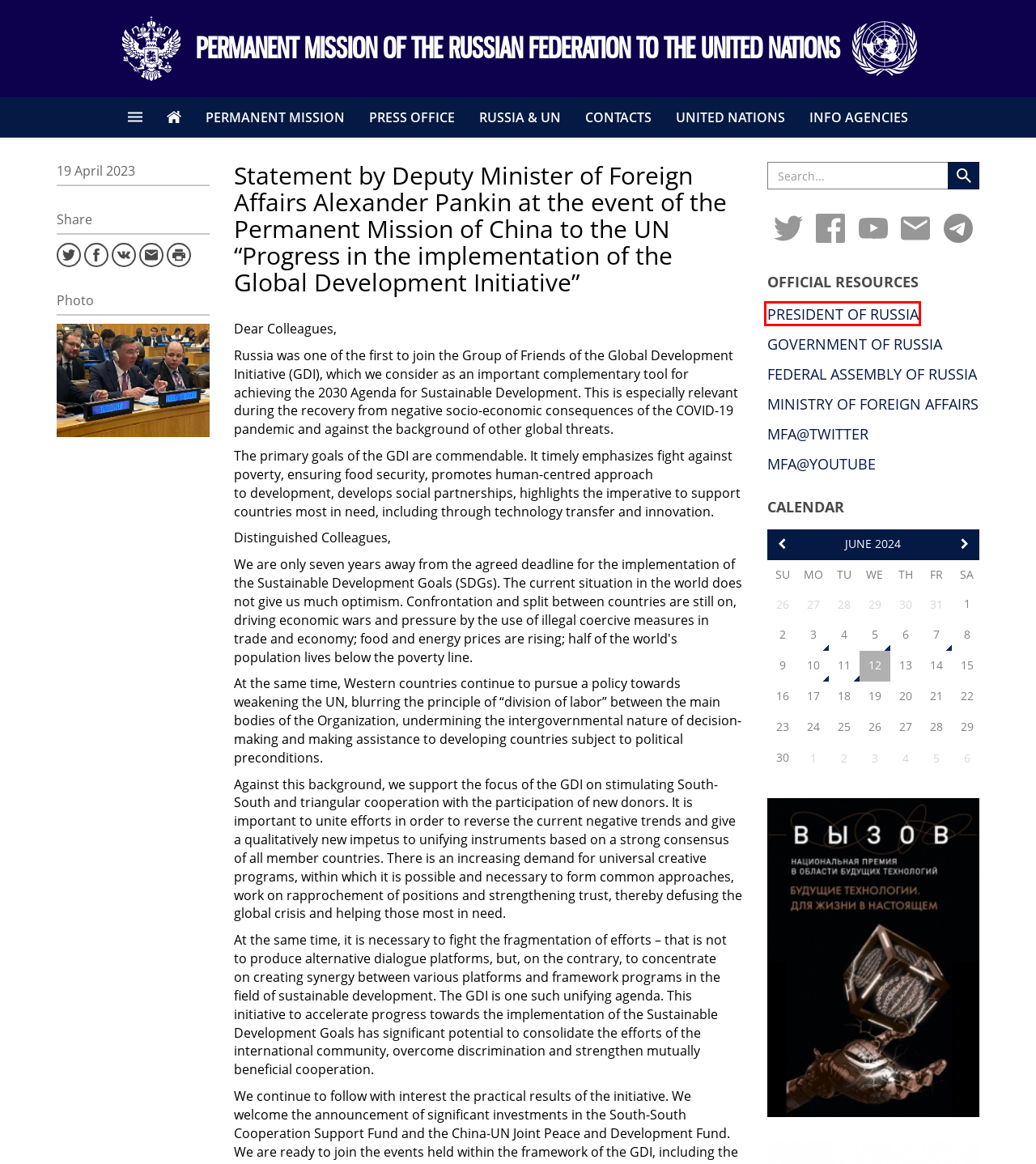You have a screenshot showing a webpage with a red bounding box highlighting an element. Choose the webpage description that best fits the new webpage after clicking the highlighted element. The descriptions are:
A. RT - Breaking News, Russia News, World News and Video
B. The Russian Government
C. VK | 登录
D. United Nations | Peace, dignity and equality on a healthy planet
E. President of Russia
F. Информационный центр ООН в Москве
G. Федеральное Собрание Российской Федерации
H. UN News | Global perspective Human stories

E